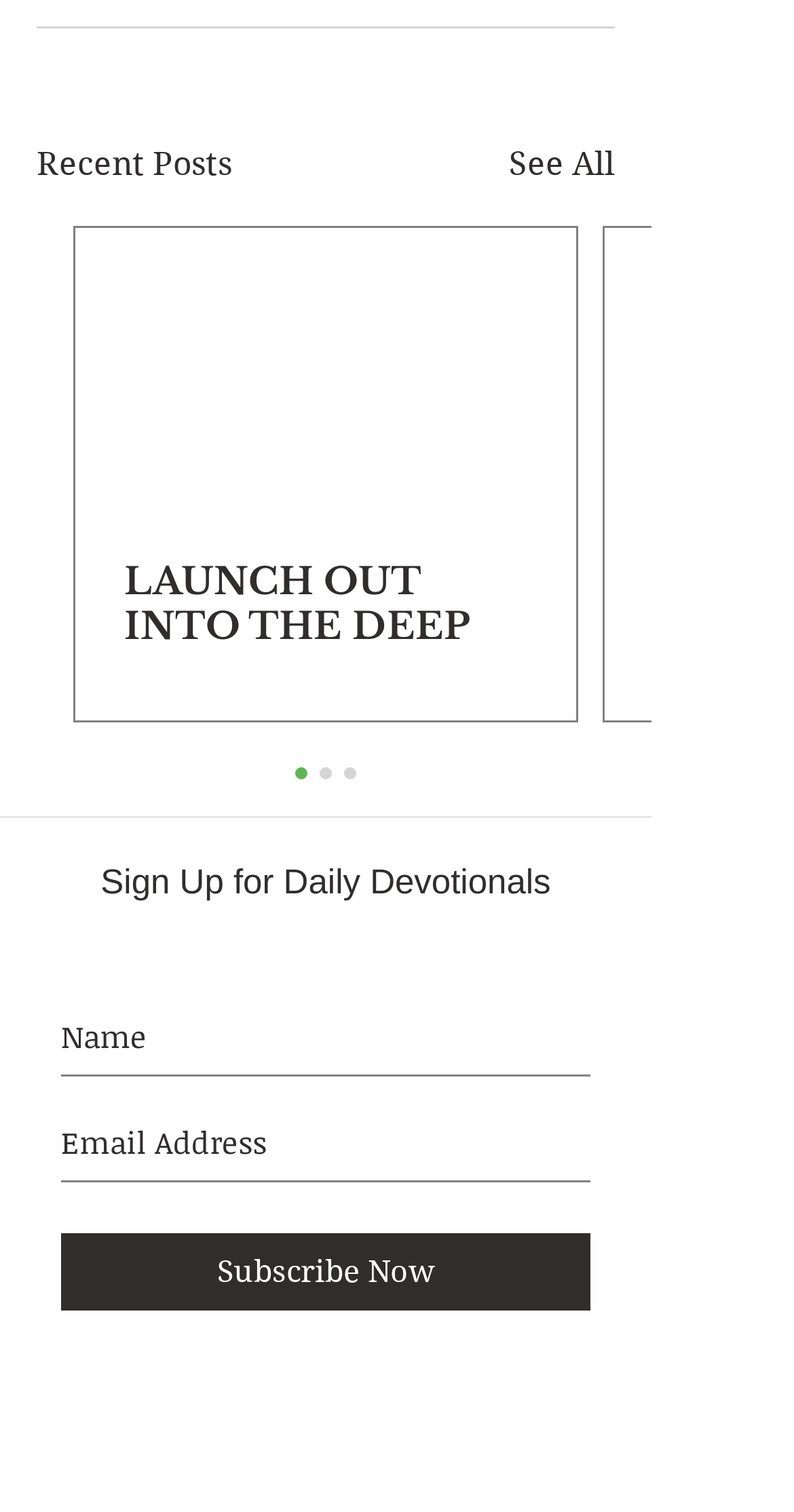Find the bounding box coordinates of the clickable element required to execute the following instruction: "Click the 'MENU' link". Provide the coordinates as four float numbers between 0 and 1, i.e., [left, top, right, bottom].

None